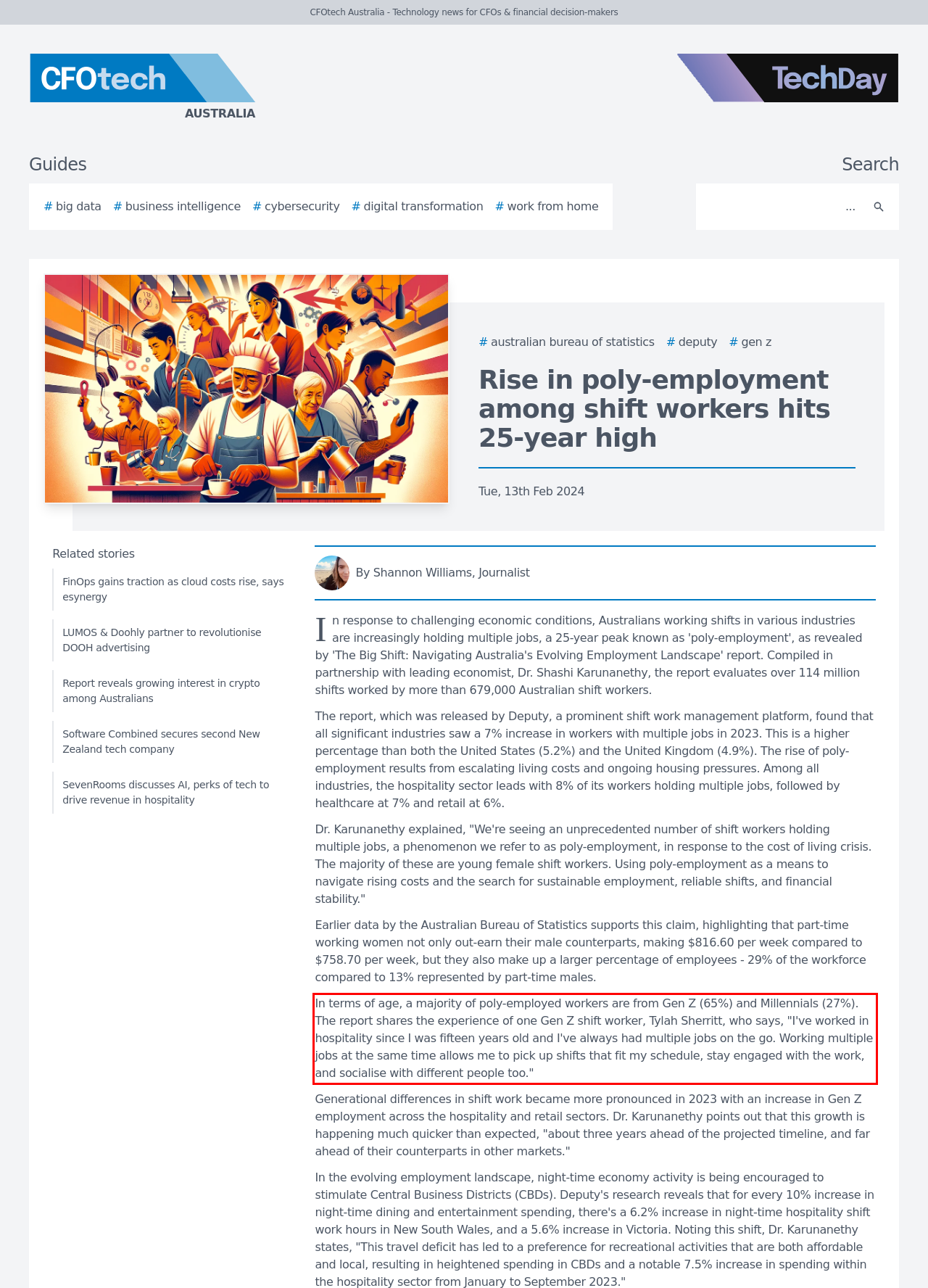The screenshot you have been given contains a UI element surrounded by a red rectangle. Use OCR to read and extract the text inside this red rectangle.

In terms of age, a majority of poly-employed workers are from Gen Z (65%) and Millennials (27%). The report shares the experience of one Gen Z shift worker, Tylah Sherritt, who says, "I've worked in hospitality since I was fifteen years old and I've always had multiple jobs on the go. Working multiple jobs at the same time allows me to pick up shifts that fit my schedule, stay engaged with the work, and socialise with different people too."